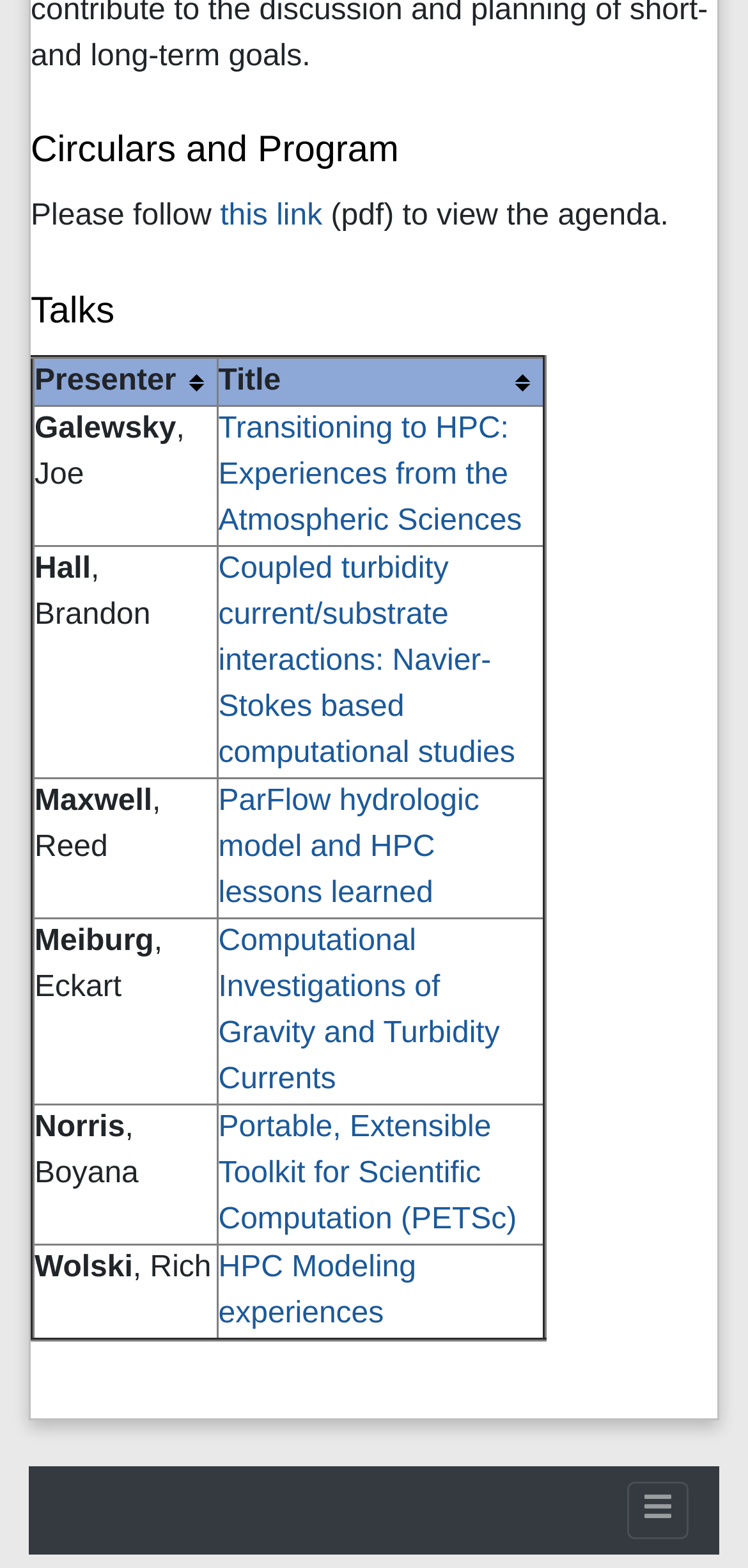What is the table about?
Based on the screenshot, respond with a single word or phrase.

Talks